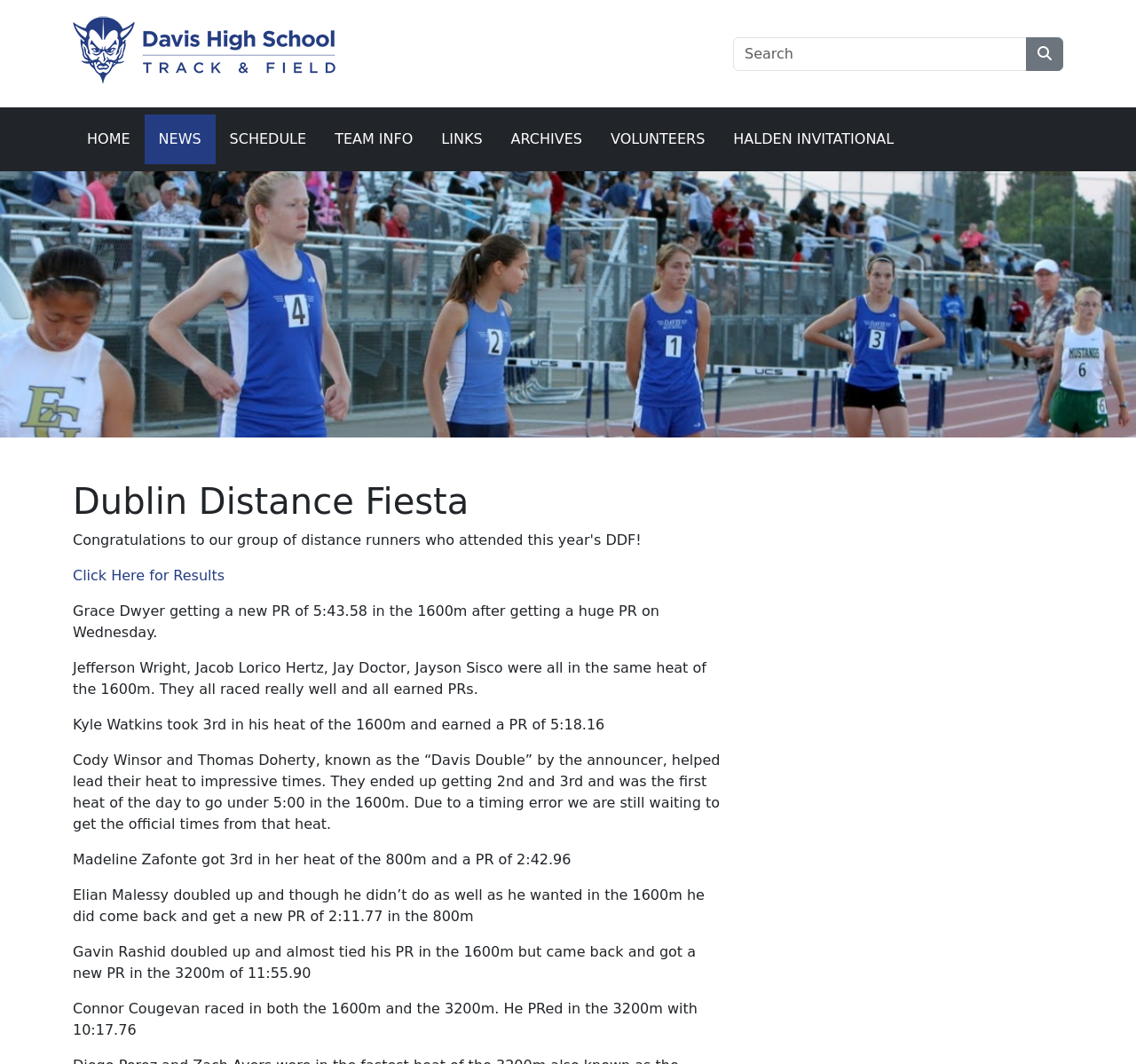Extract the main headline from the webpage and generate its text.

Dublin Distance Fiesta